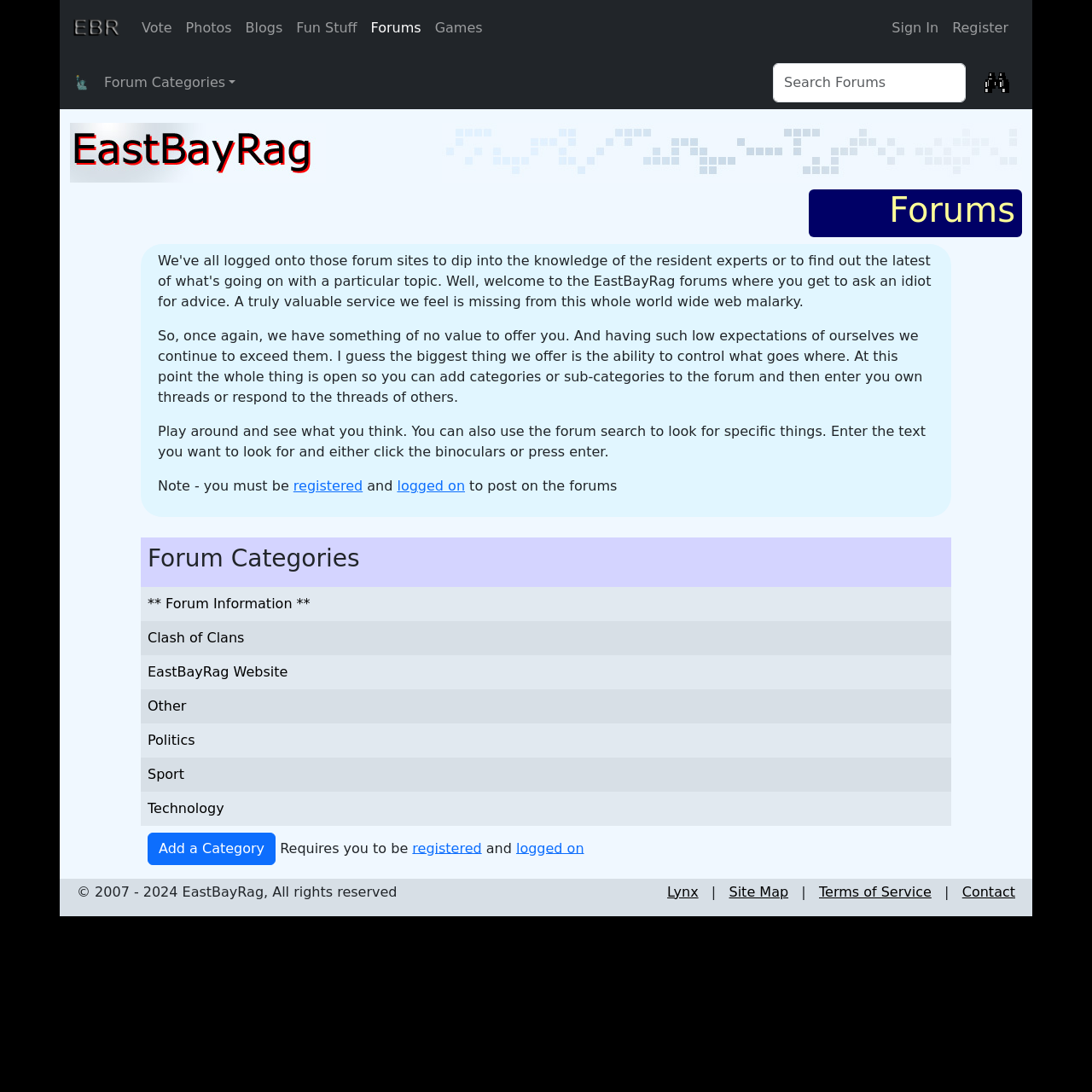Can you find the bounding box coordinates of the area I should click to execute the following instruction: "Add a category"?

[0.135, 0.762, 0.252, 0.792]